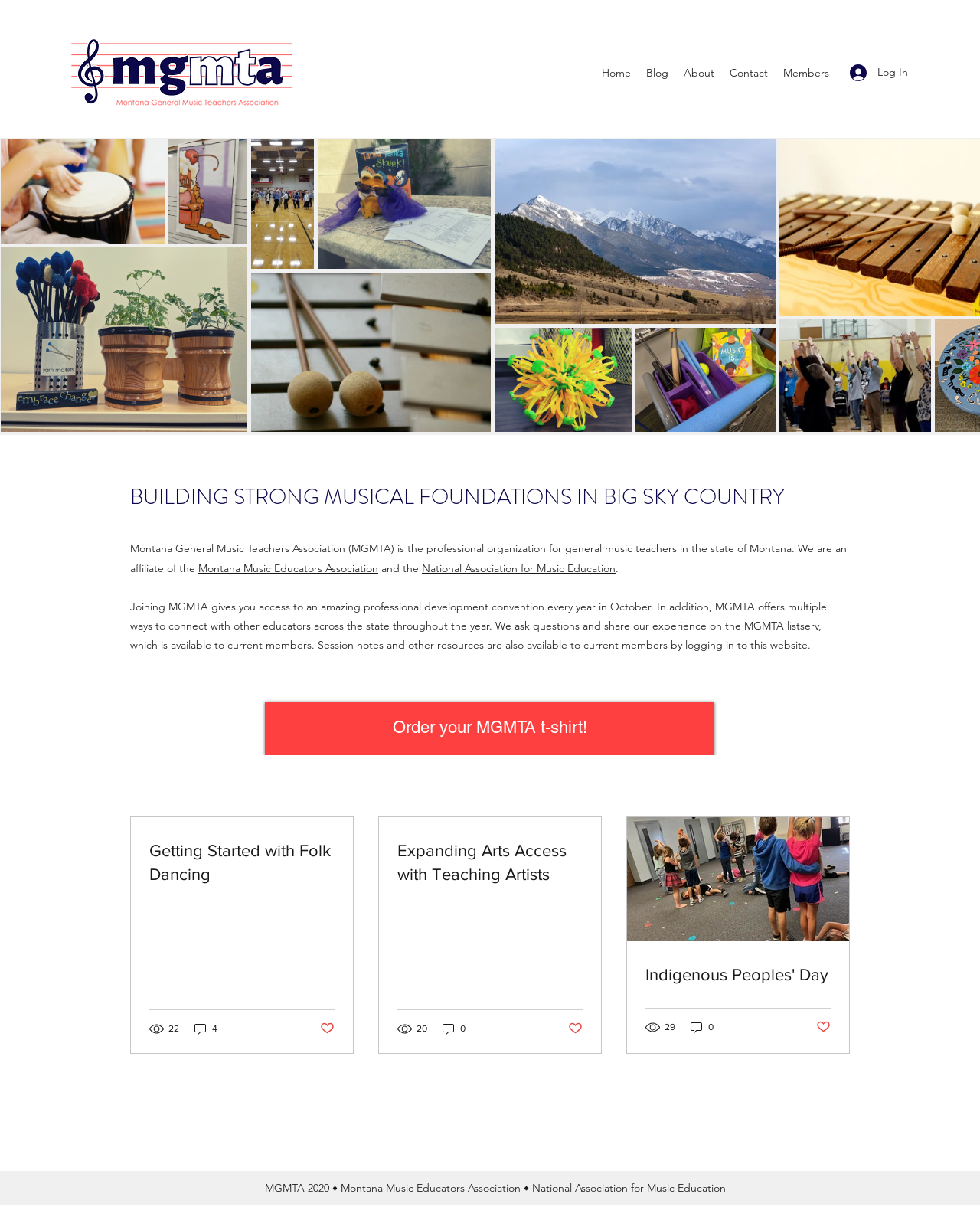What is the theme of the post 'Indigenous Peoples' Day'?
Answer the question with as much detail as you can, using the image as a reference.

The theme of the post 'Indigenous Peoples' Day' can be inferred from the title of the post, which is 'Indigenous Peoples' Day', suggesting that the post is related to this specific day or celebration.